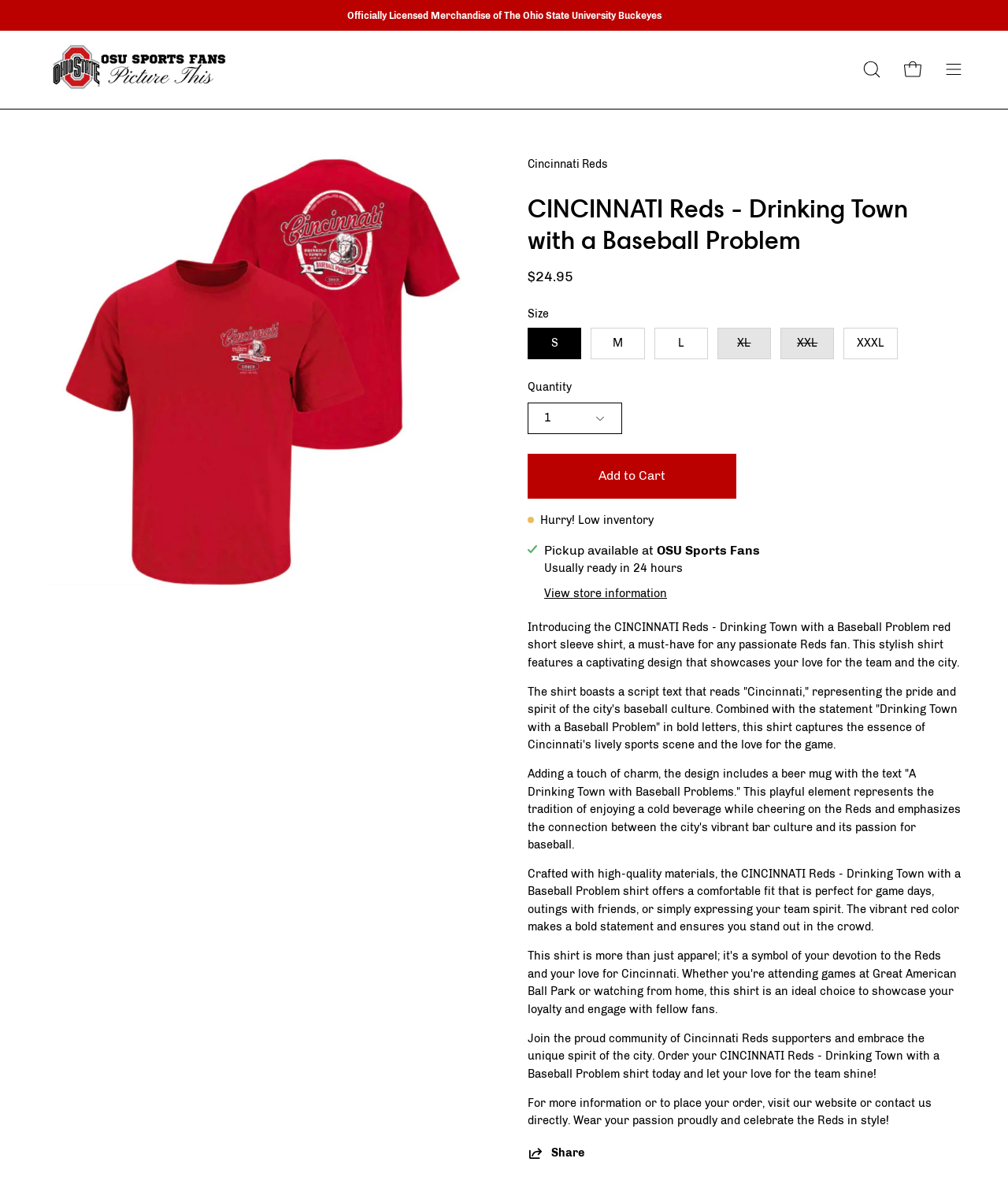Determine the bounding box coordinates in the format (top-left x, top-left y, bottom-right x, bottom-right y). Ensure all values are floating point numbers between 0 and 1. Identify the bounding box of the UI element described by: Open image lightbox

[0.047, 0.131, 0.477, 0.493]